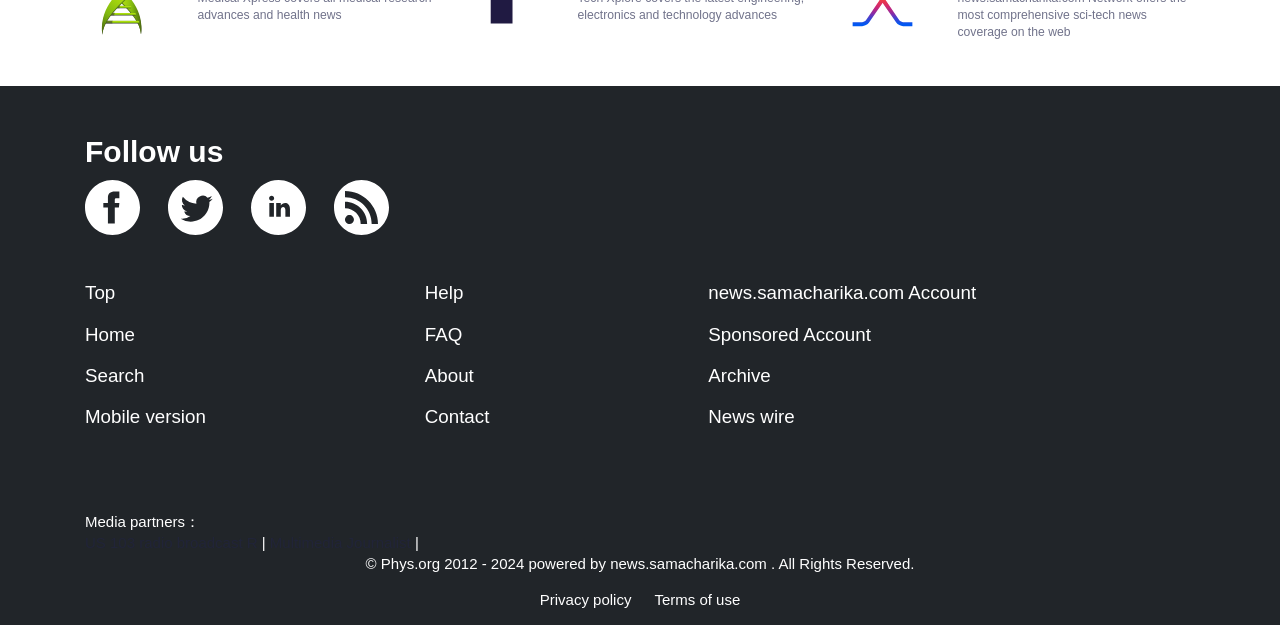Using the details in the image, give a detailed response to the question below:
How many columns are there in the layout table?

I analyzed the layout table and found that it has only one column, which contains the media partners and other information.